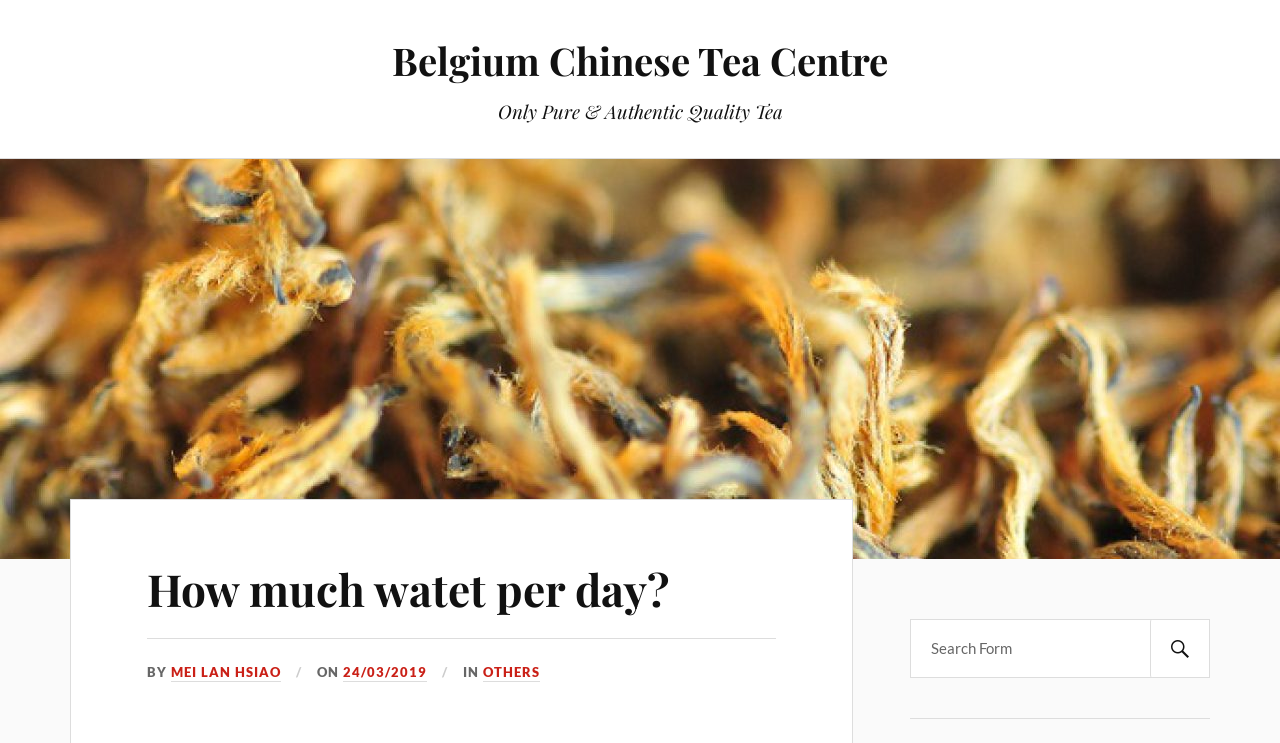Determine the webpage's heading and output its text content.

How much watet per day?